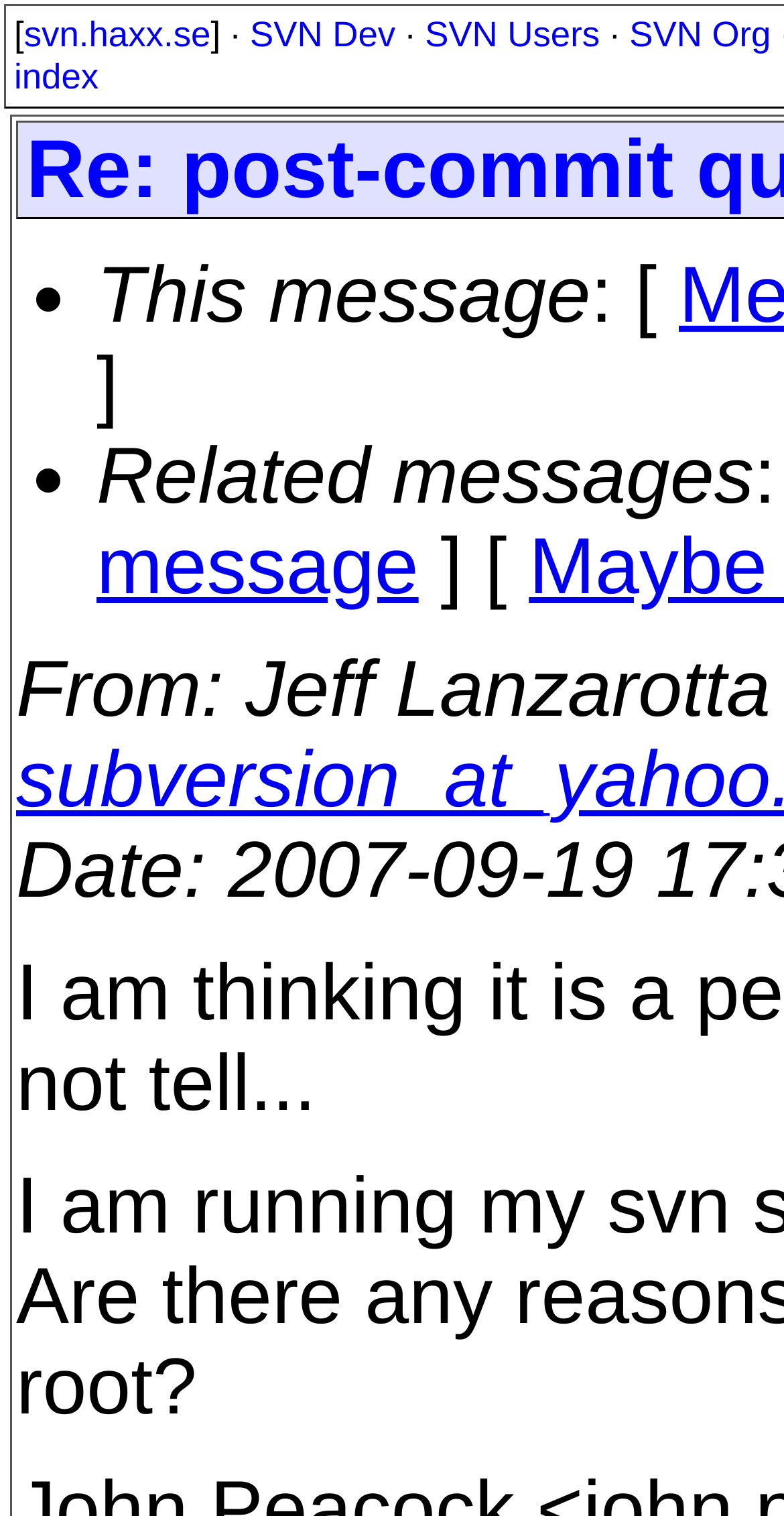Give an extensive and precise description of the webpage.

The webpage is a discussion forum page, specifically a reply to a post-commit question on Subversion Users. At the top, there are four links aligned horizontally, from left to right: "svn.haxx.se", "SVN Dev", "SVN Users", and "SVN Org". 

Below these links, there are two terms, one on top of the other. The top term contains the text "From", and the bottom term contains the text "Date".